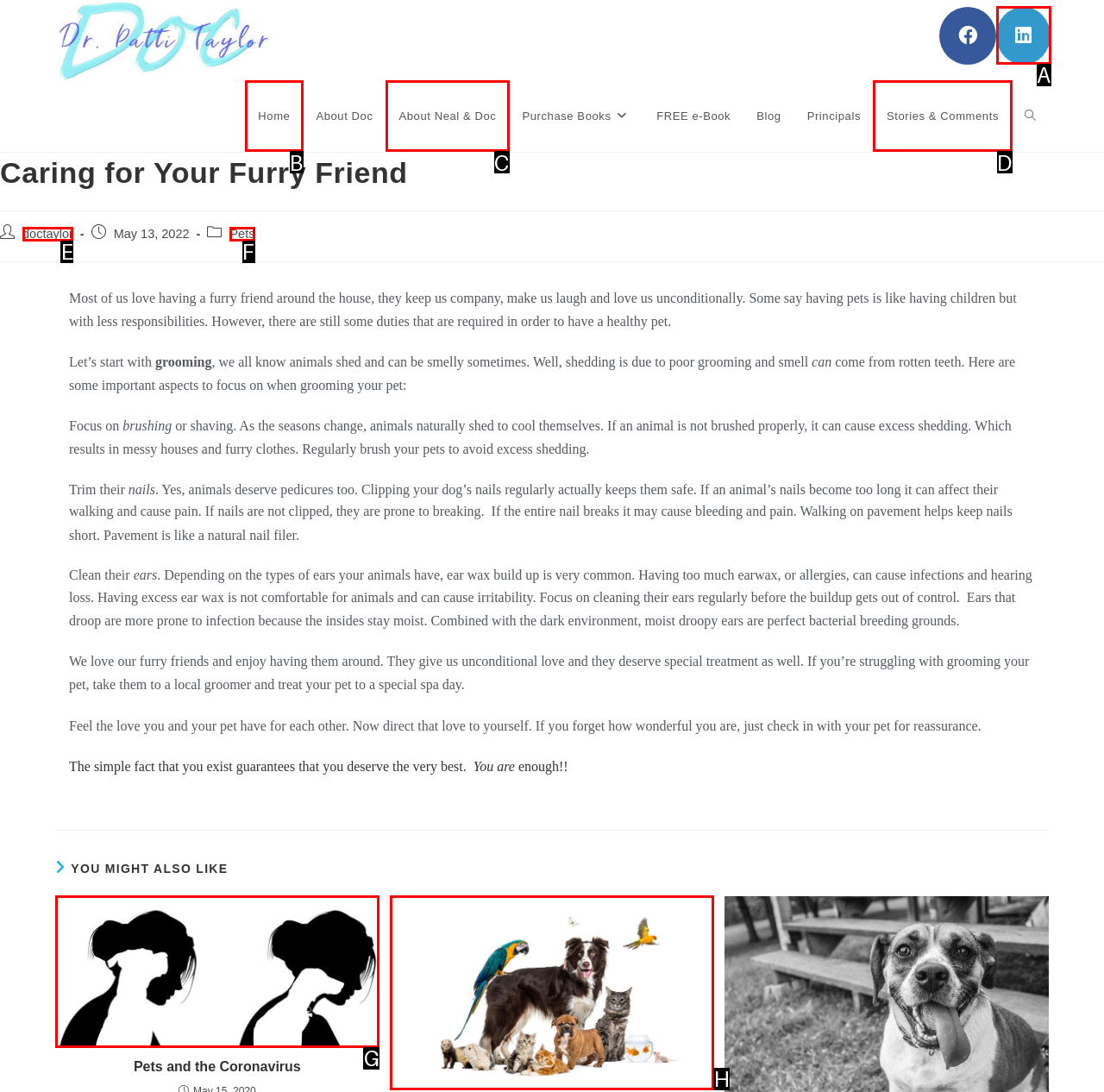Select the option that matches the description: doctaylor. Answer with the letter of the correct option directly.

E